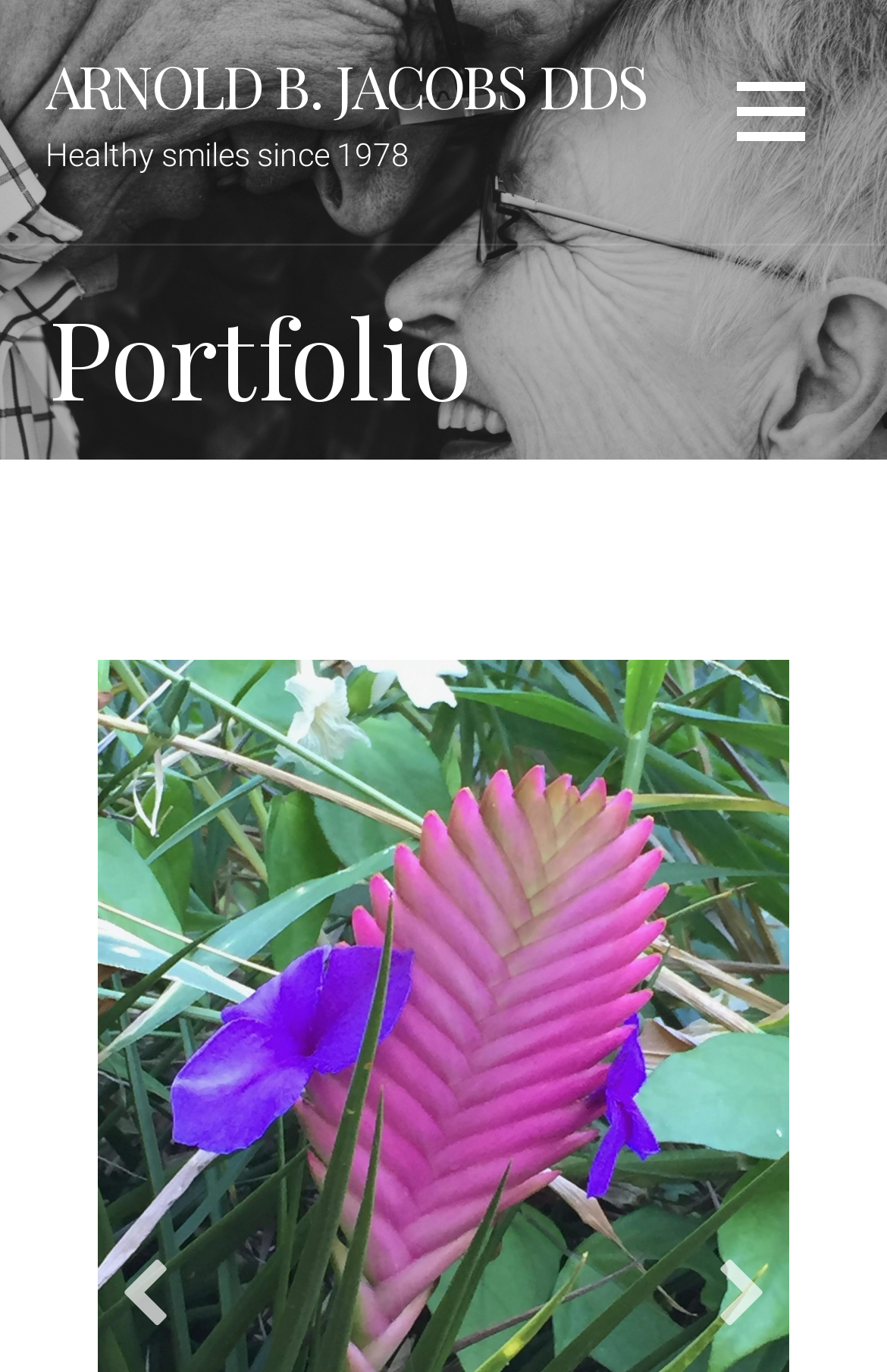Respond with a single word or short phrase to the following question: 
What is the function of the 'Skip to content' link?

Accessibility